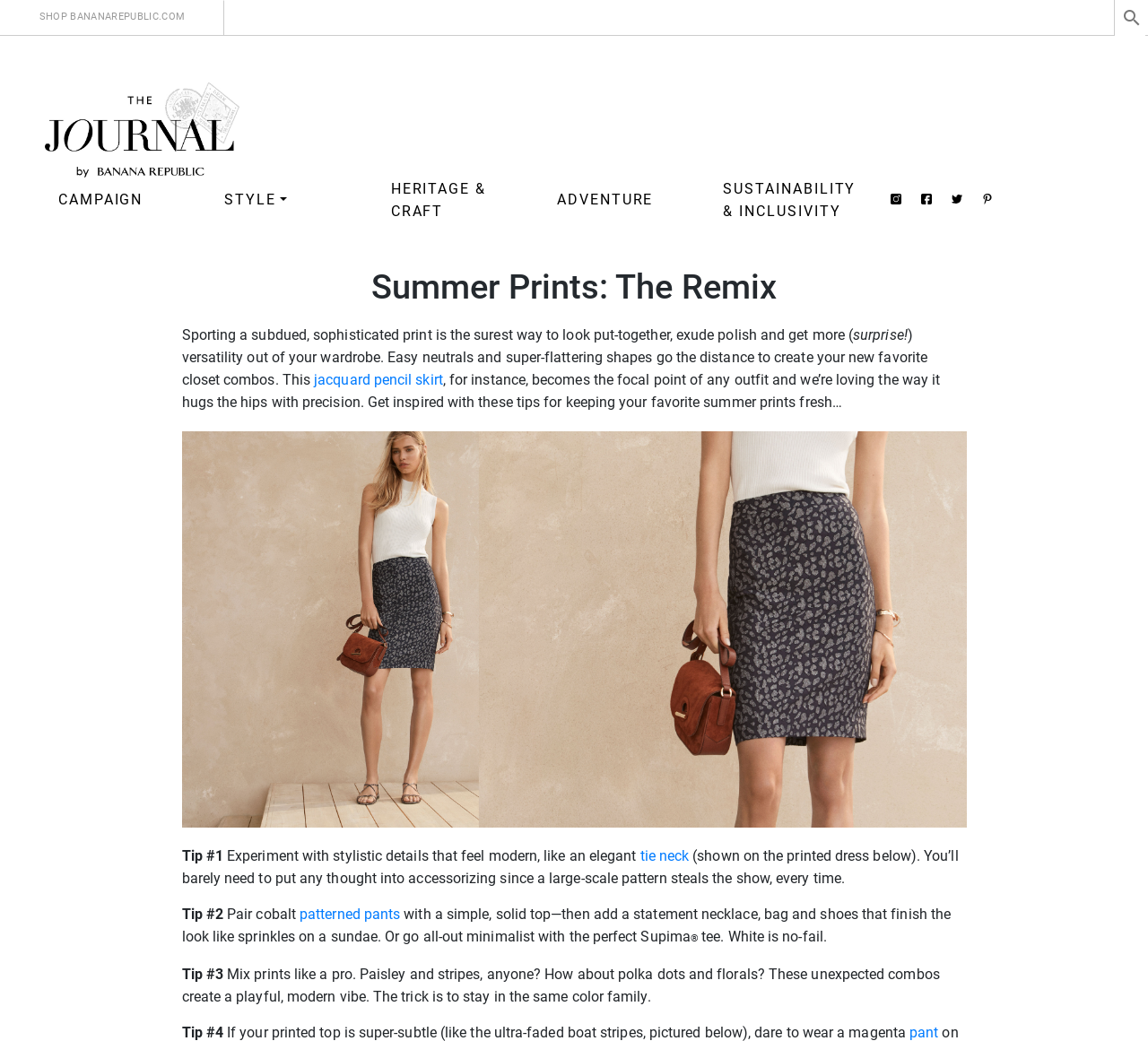Please determine the heading text of this webpage.

Summer Prints: The Remix